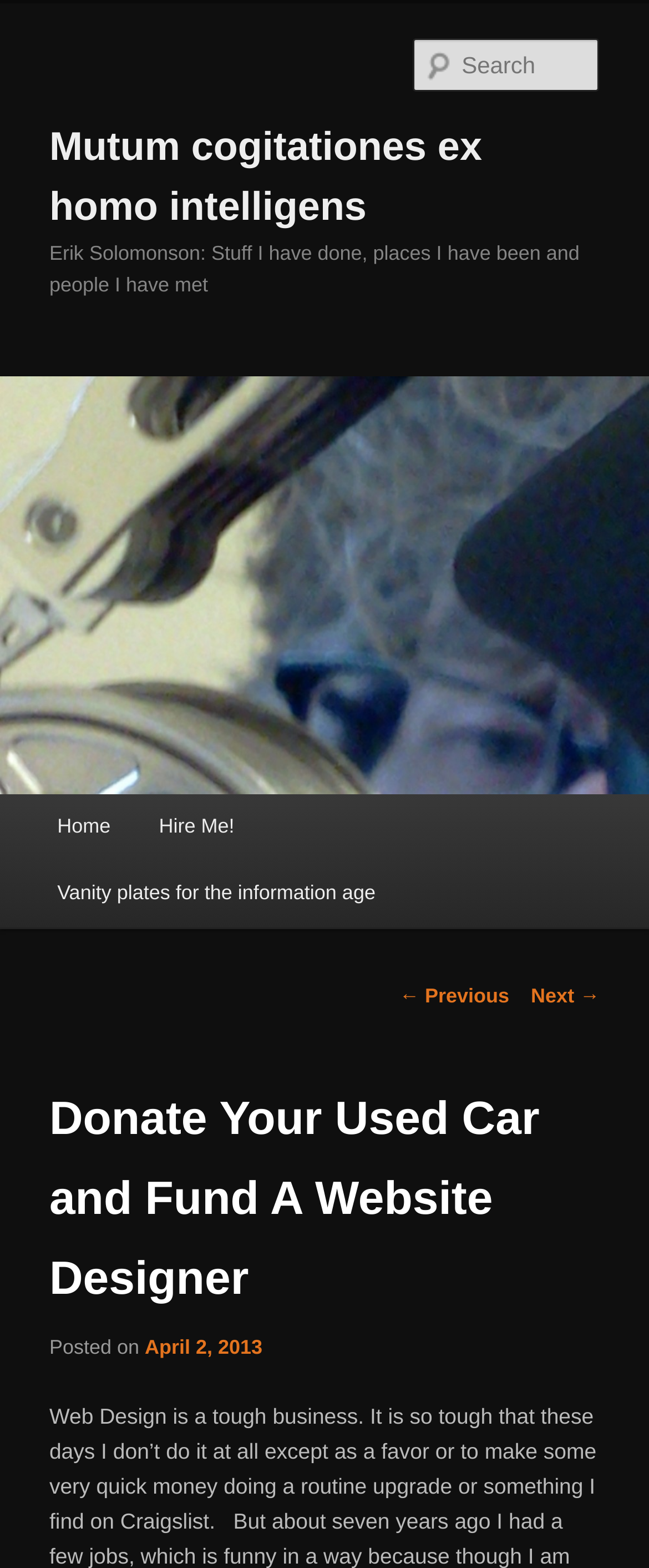Bounding box coordinates should be provided in the format (top-left x, top-left y, bottom-right x, bottom-right y) with all values between 0 and 1. Identify the bounding box for this UI element: Get A Quote

None